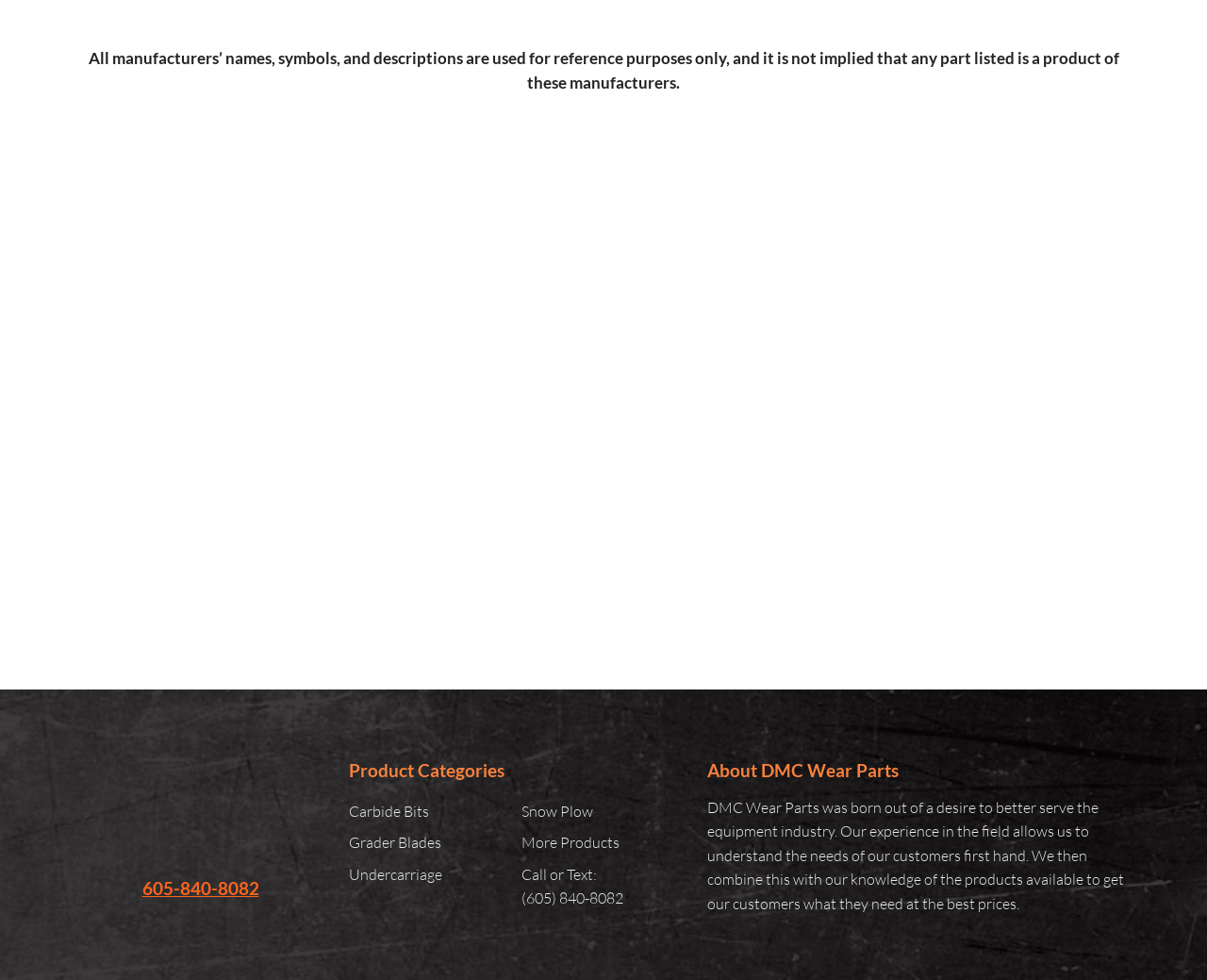Identify the bounding box coordinates for the UI element described as: "605-840-8082".

[0.118, 0.895, 0.214, 0.918]